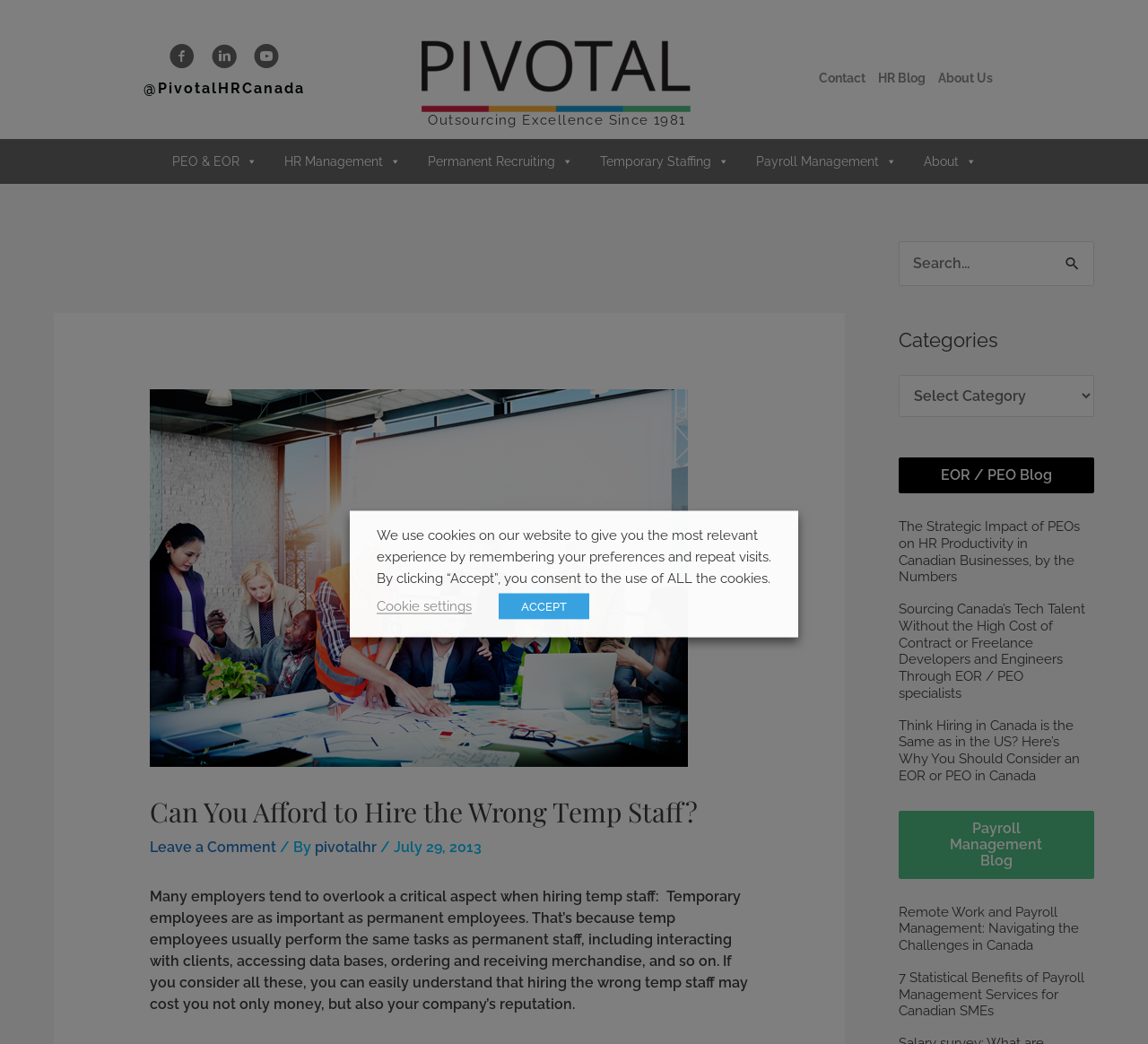Please reply to the following question using a single word or phrase: 
What is the purpose of the search bar?

To search the website